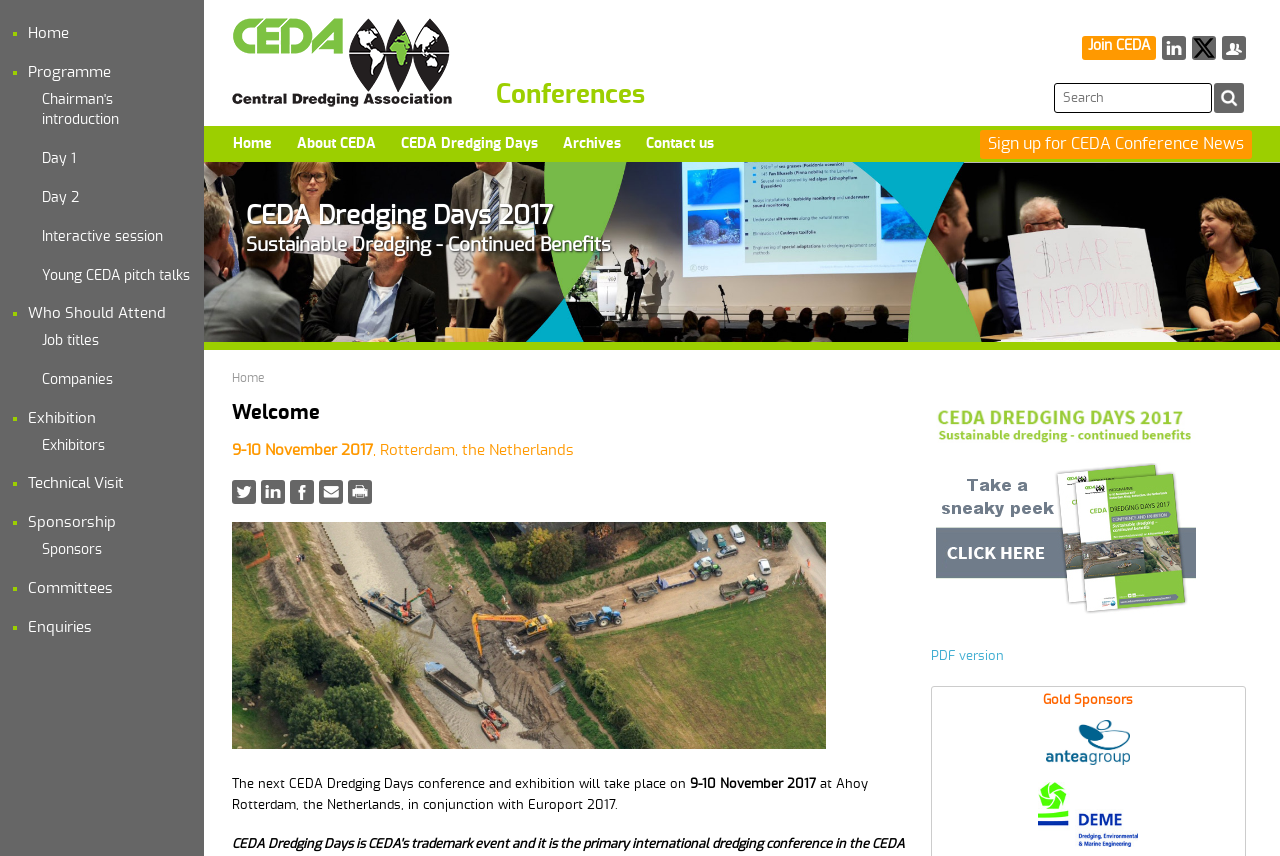Respond to the following question with a brief word or phrase:
What is the name of the exhibition that is mentioned on the webpage?

Europort 2017